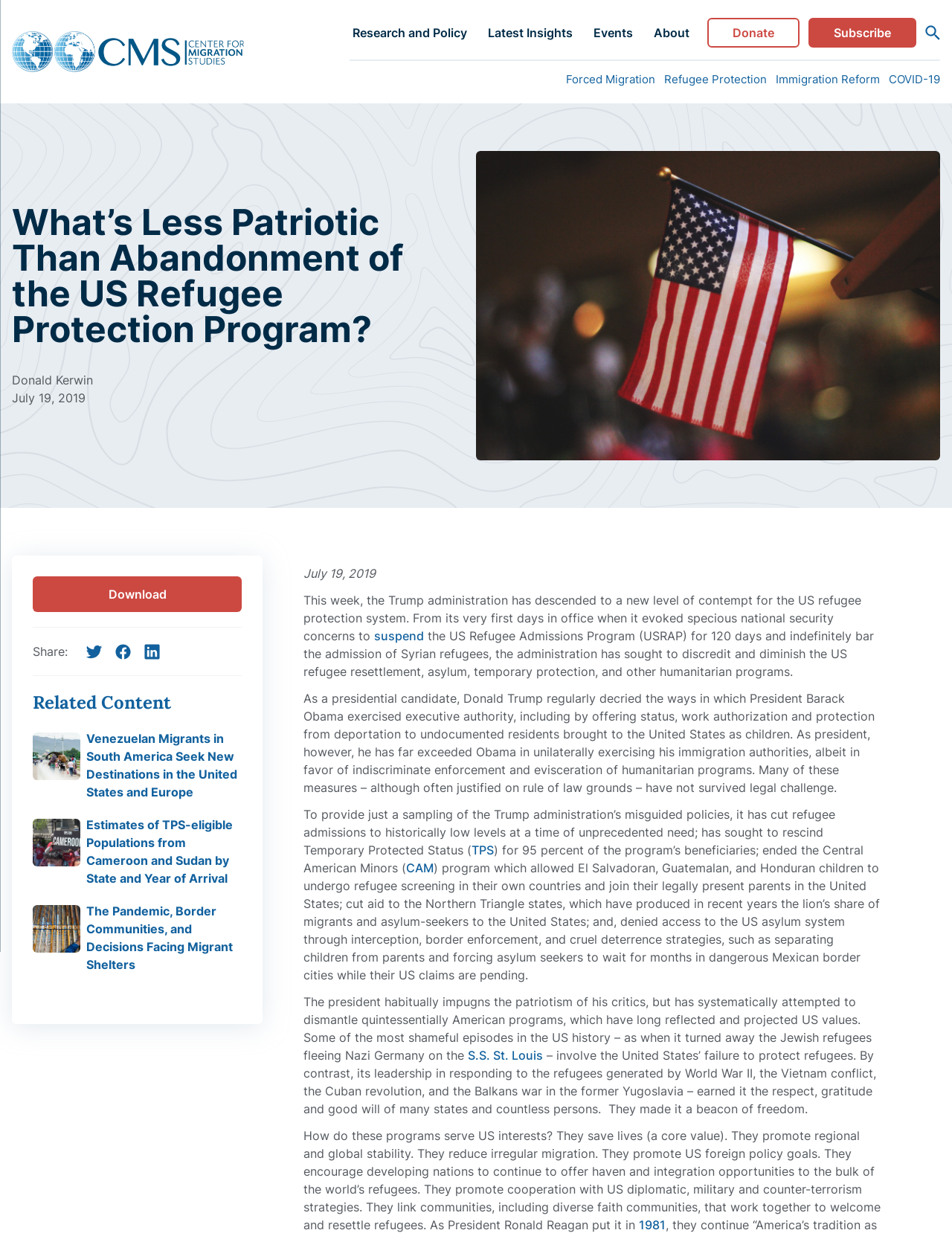Refer to the image and answer the question with as much detail as possible: What is the topic of the related content section?

I found the topic of the related content section by looking at the link element with the content 'Venezuelan Migrants in South America Seek New Destinations in the United States and Europe' located at [0.034, 0.592, 0.254, 0.65]. This element is a child of the root element and is positioned in the related content section.